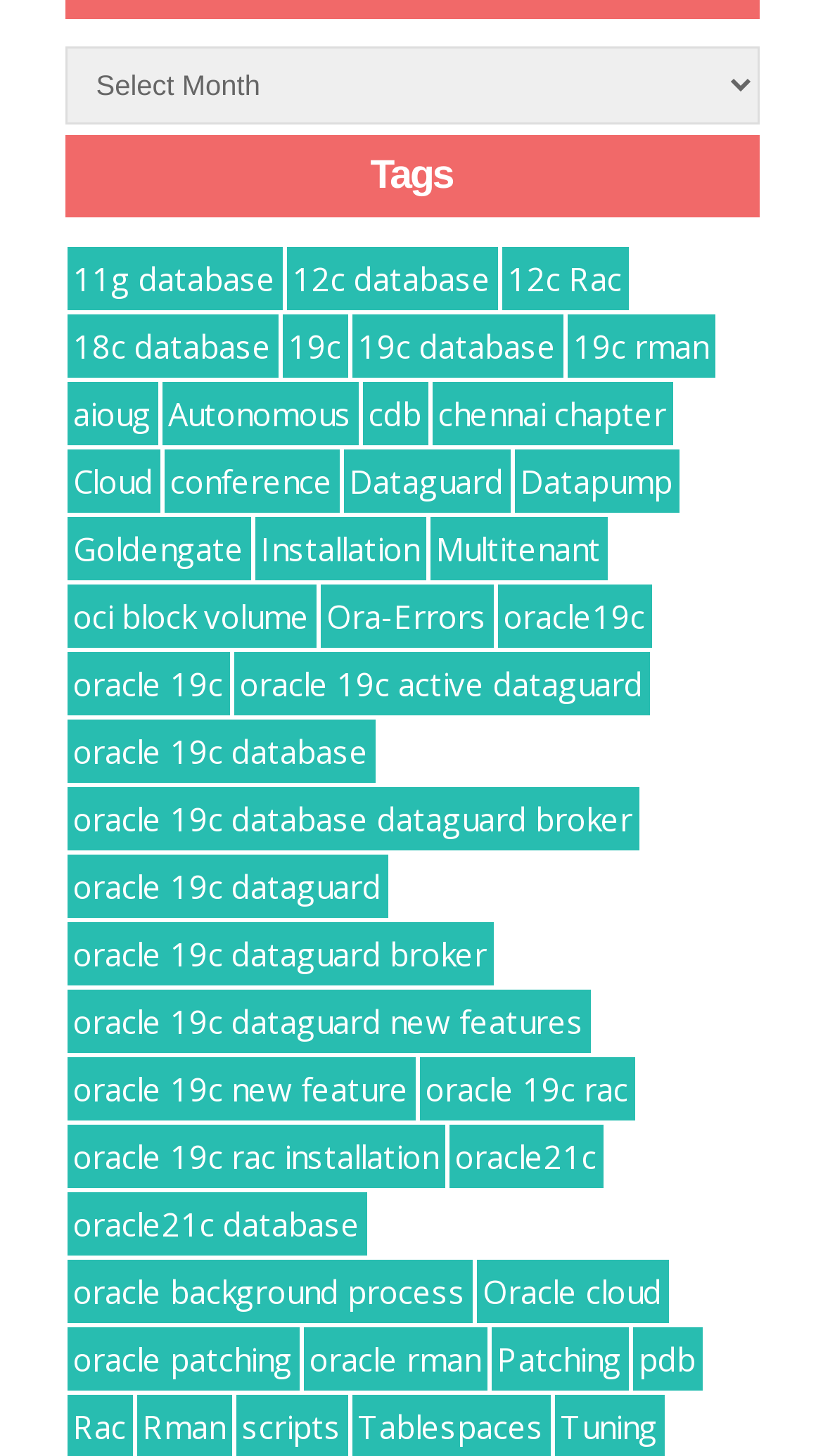Refer to the image and provide a thorough answer to this question:
What is the category with the most items?

I compared the number of items associated with each category and found that Datapump has the most items, with a total of 63 items.